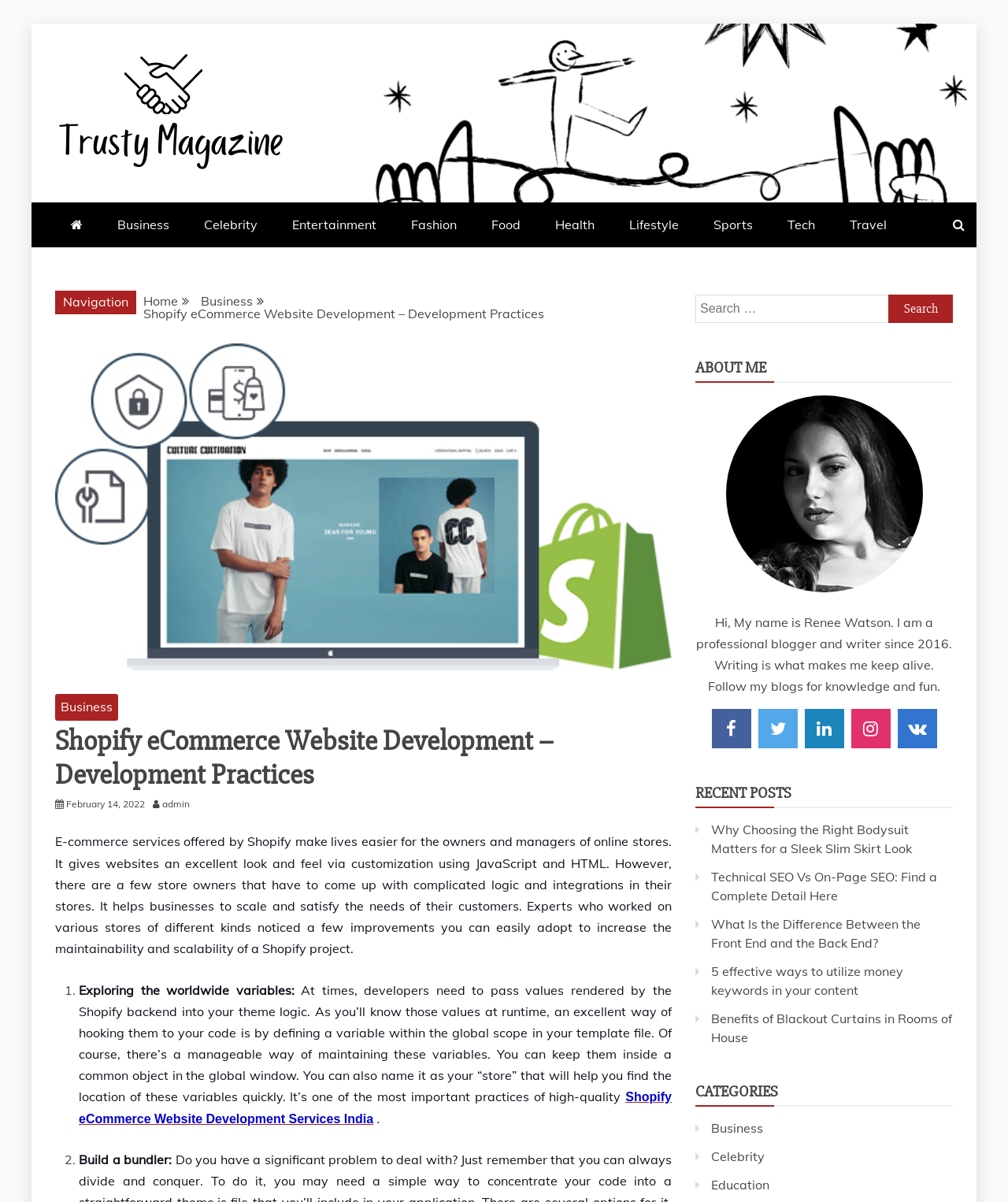Please answer the following query using a single word or phrase: 
What is the name of the blogger?

Renee Watson